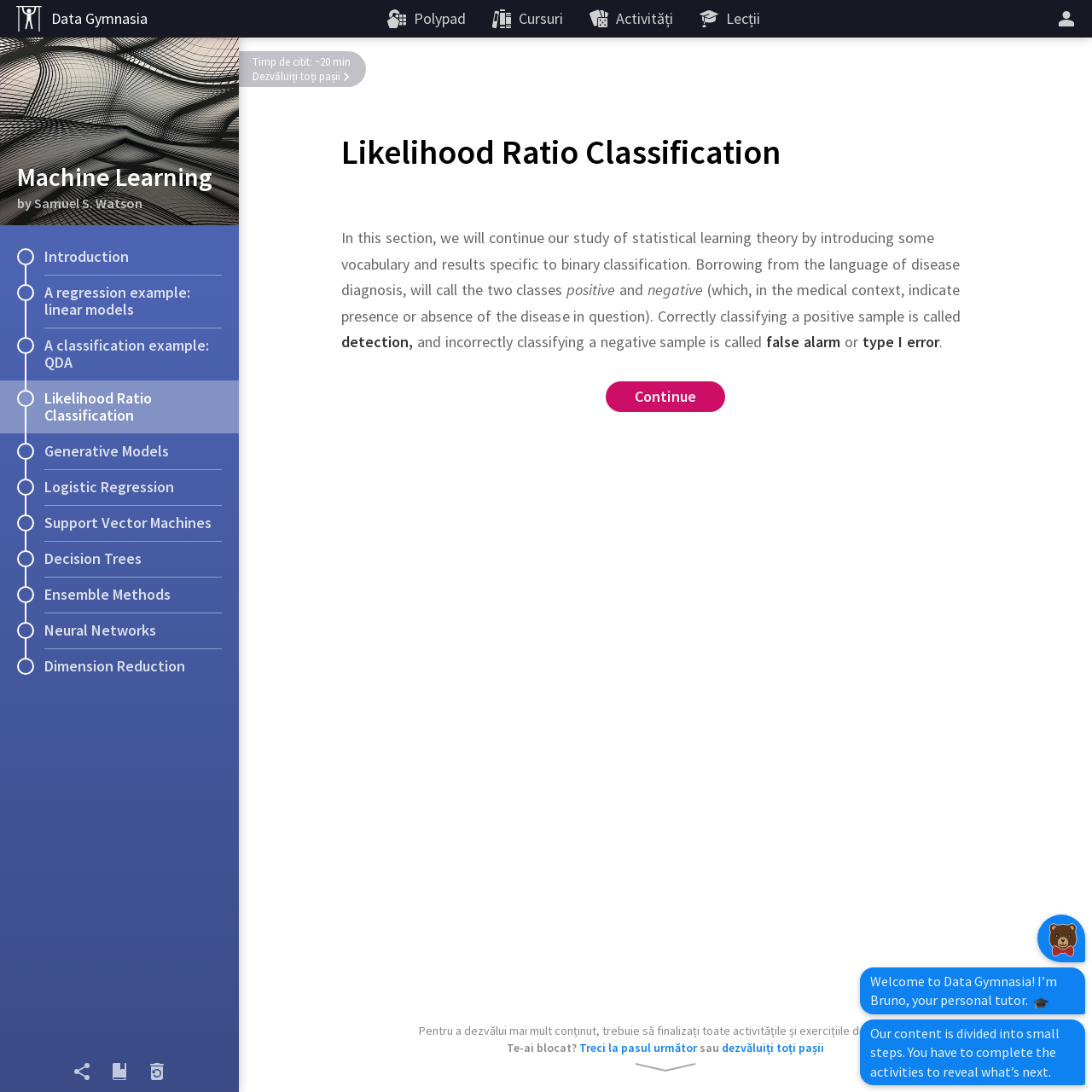Please identify the bounding box coordinates of the element on the webpage that should be clicked to follow this instruction: "Click on the 'Introduction' link". The bounding box coordinates should be given as four float numbers between 0 and 1, formatted as [left, top, right, bottom].

[0.0, 0.219, 0.219, 0.252]